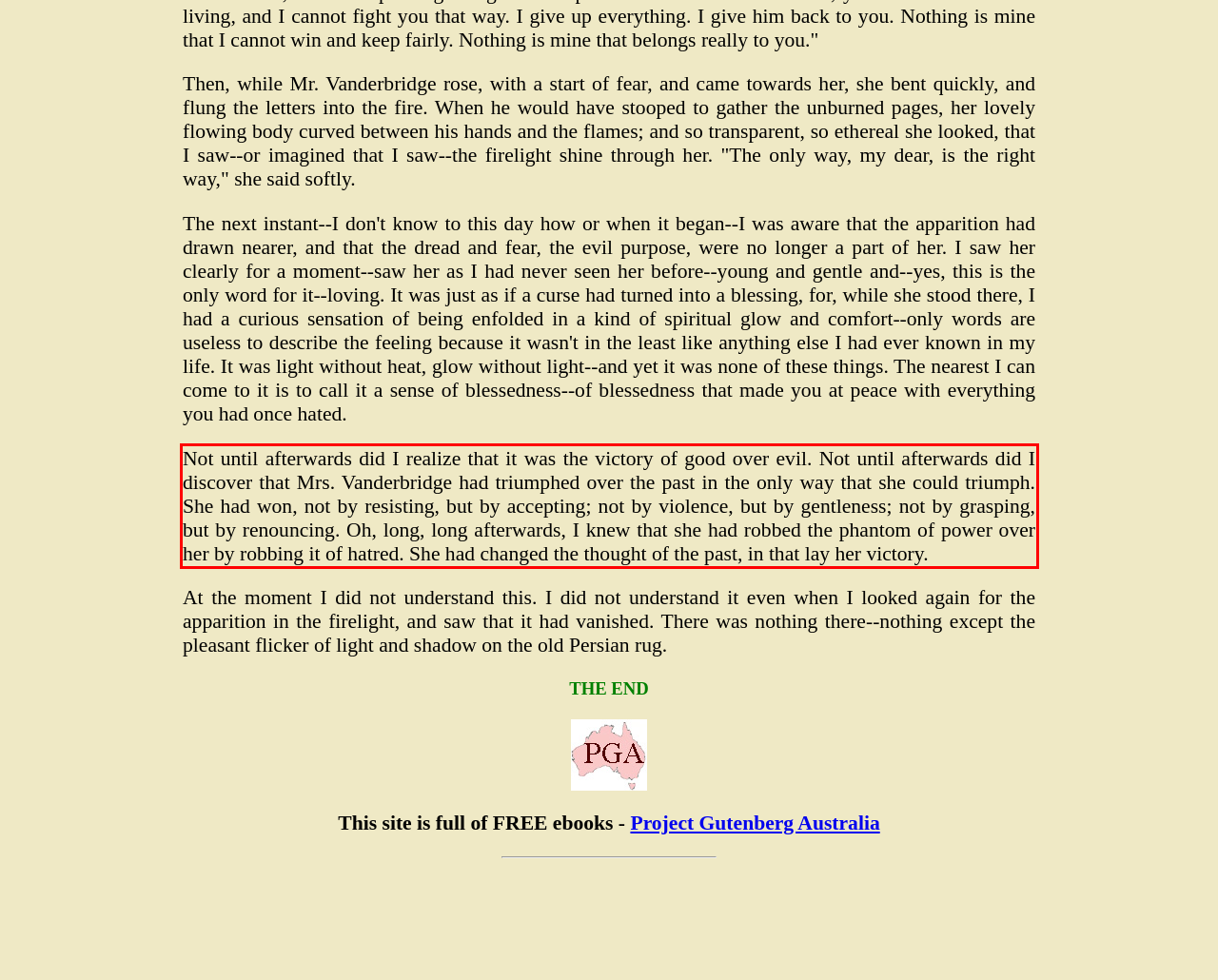You are provided with a screenshot of a webpage that includes a red bounding box. Extract and generate the text content found within the red bounding box.

Not until afterwards did I realize that it was the victory of good over evil. Not until afterwards did I discover that Mrs. Vanderbridge had triumphed over the past in the only way that she could triumph. She had won, not by resisting, but by accepting; not by violence, but by gentleness; not by grasping, but by renouncing. Oh, long, long afterwards, I knew that she had robbed the phantom of power over her by robbing it of hatred. She had changed the thought of the past, in that lay her victory.